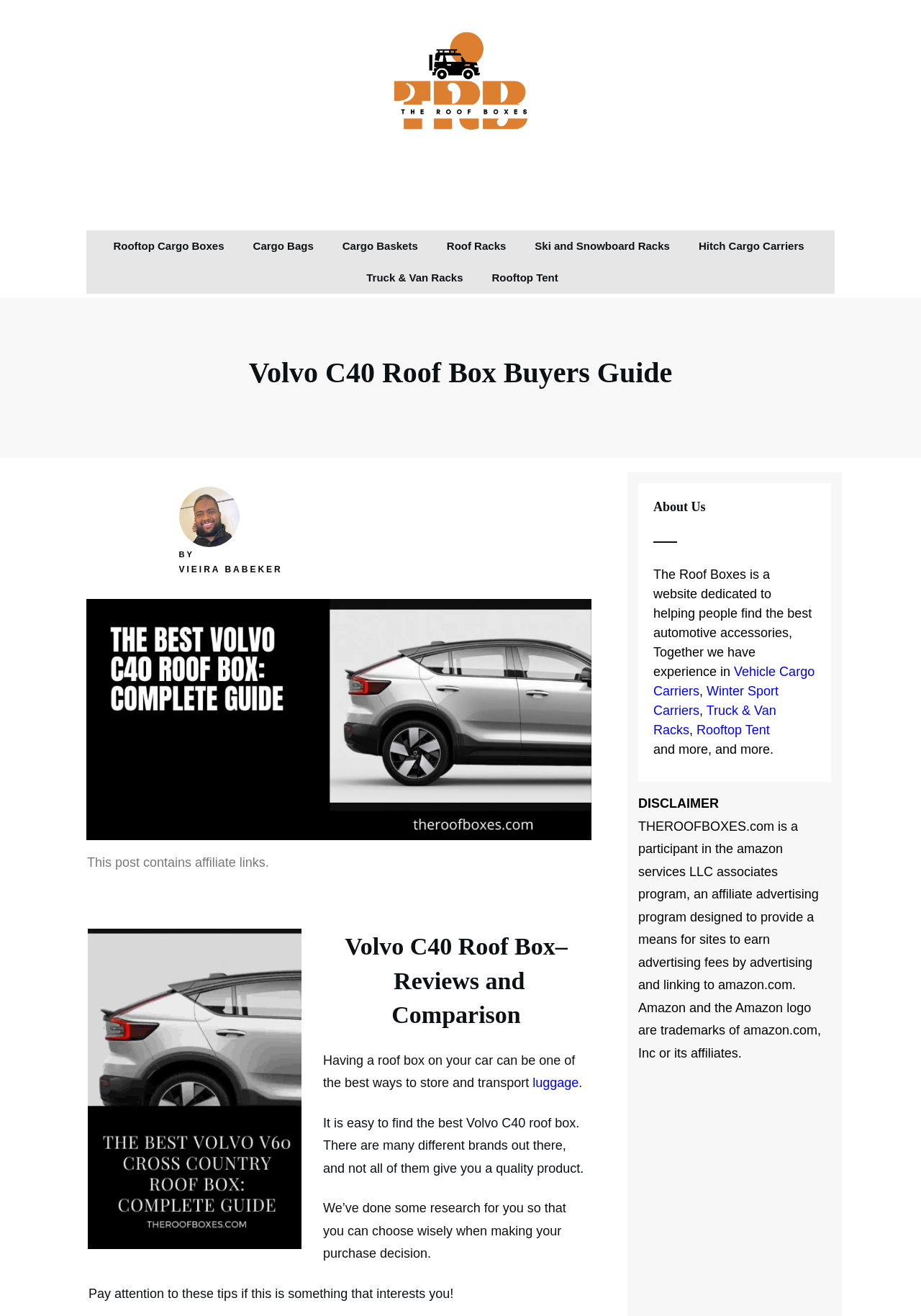Offer a meticulous caption that includes all visible features of the webpage.

This webpage is a buyer's guide for Volvo C40 roof boxes. At the top, there is a logo on the left and a navigation menu on the right, consisting of seven links: Rooftop Cargo Boxes, Cargo Bags, Cargo Baskets, Roof Racks, Ski and Snowboard Racks, Hitch Cargo Carriers, and Truck & Van Racks. Below the navigation menu, there is a heading that reads "Volvo C40 Roof Box Buyers Guide" with a link to the same title. 

On the left side, there is a profile section with a photo, a name "VIEIRA BABEKER", and a link to the profile. Below the profile section, there is a link to "The Best Volvo C40 Roof Box: Complete Guide" with an accompanying image. 

The main content of the webpage starts with a disclaimer about affiliate links, followed by a heading "Volvo C40 Roof Box– Reviews and Comparison" with an image. The text below explains the benefits of having a roof box on a car and the importance of choosing a quality product. It also mentions that the website has done research to help readers make an informed purchase decision.

On the right side, there is an "About Us" section with a heading, a separator line, and a paragraph describing the website's purpose and expertise in automotive accessories. There are also links to related topics such as Vehicle Cargo Carriers, Winter Sport Carriers, Truck & Van Racks, and Rooftop Tent. 

At the bottom, there is a disclaimer about the website's participation in the Amazon Associates Program and a statement about Amazon trademarks.